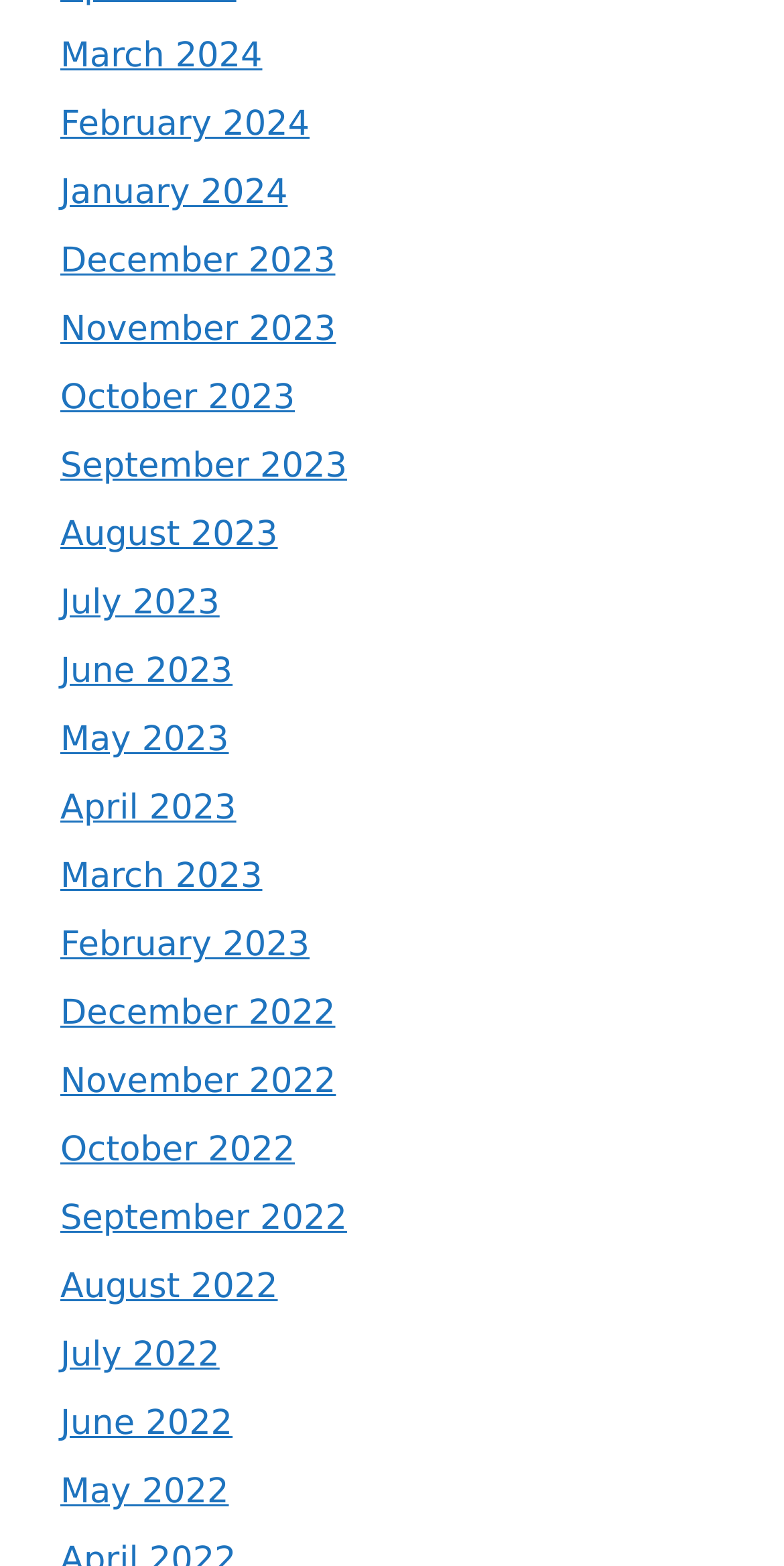Given the description "alt="Advertisement"", provide the bounding box coordinates of the corresponding UI element.

None